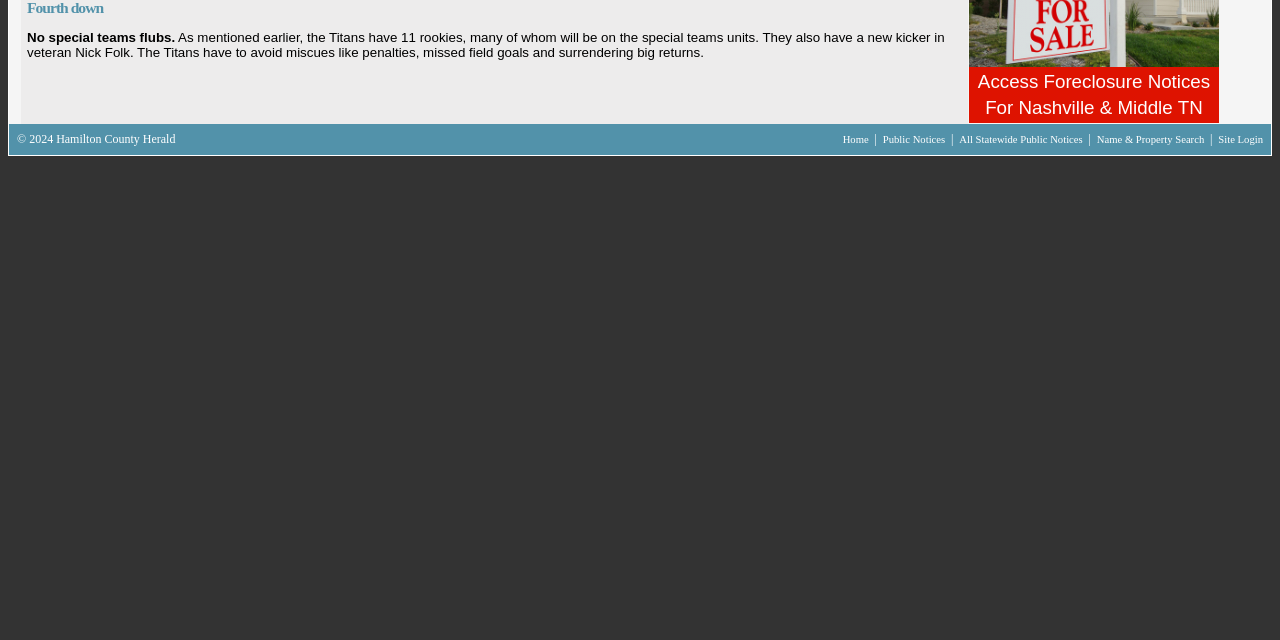Locate the bounding box of the user interface element based on this description: "Name & Property Search".

[0.857, 0.209, 0.943, 0.227]